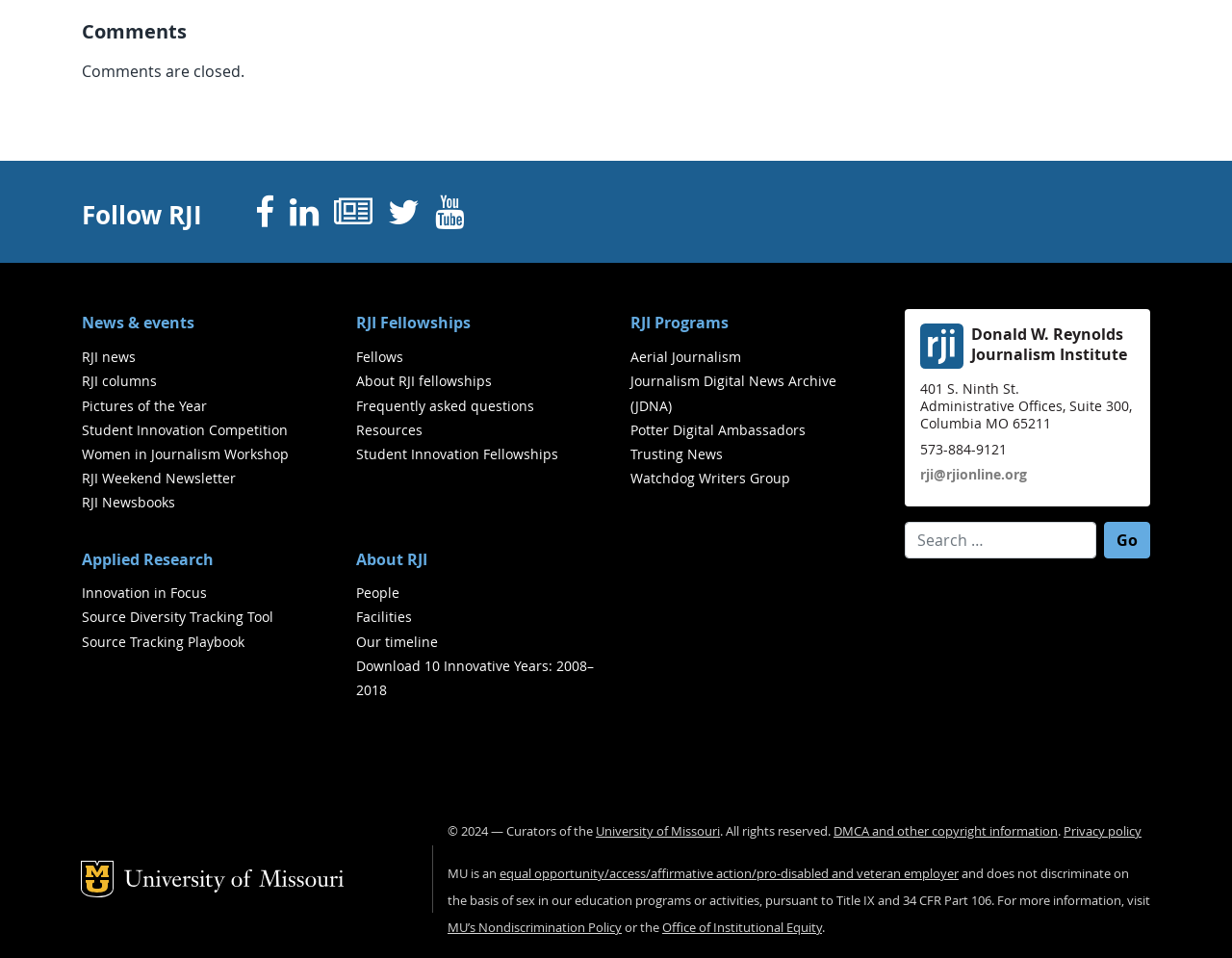Respond to the question below with a single word or phrase: What is the name of the institute?

Donald W. Reynolds Journalism Institute